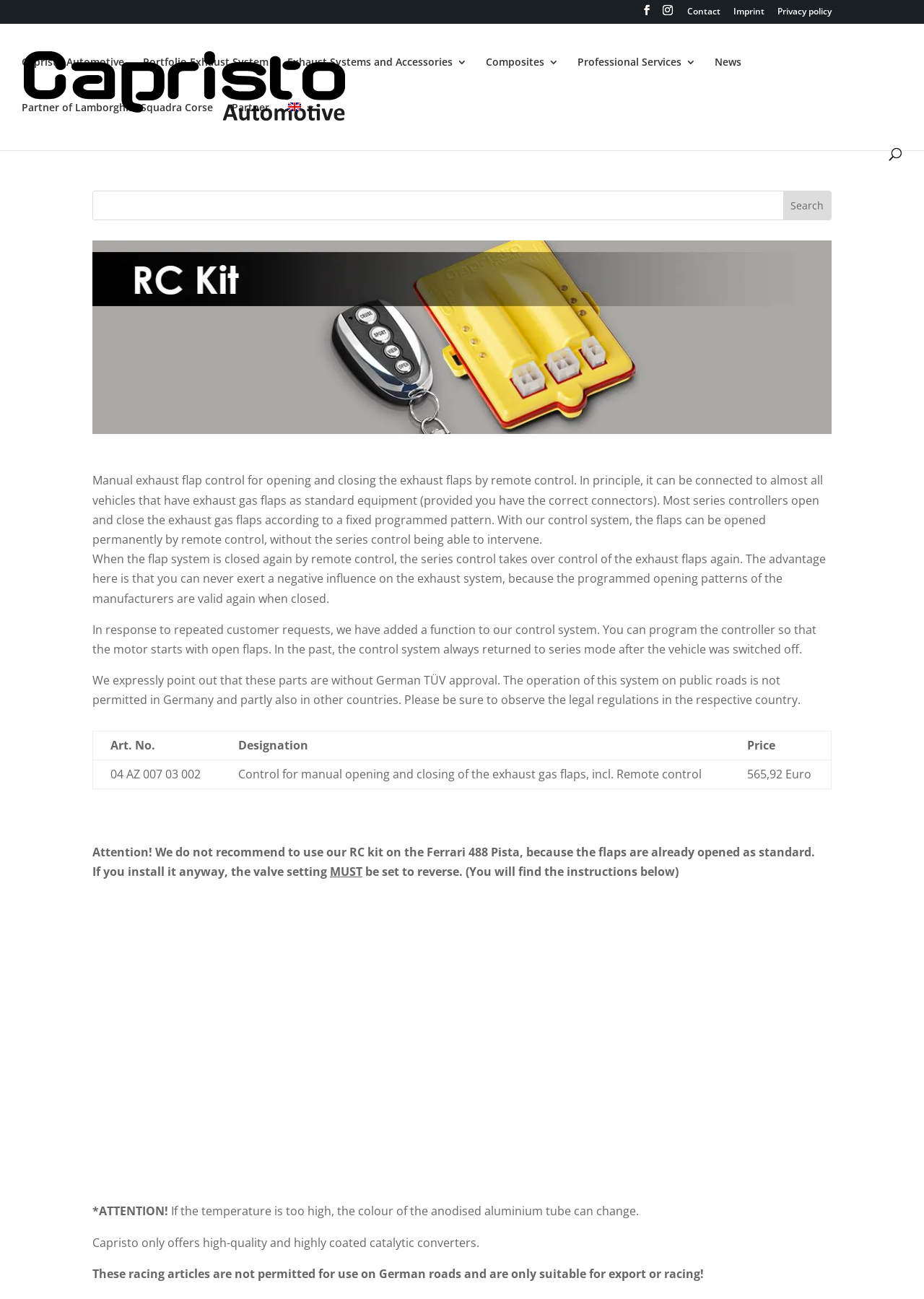Please reply to the following question using a single word or phrase: 
What is the price of the control for manual opening and closing of the exhaust gas flaps?

565,92 Euro